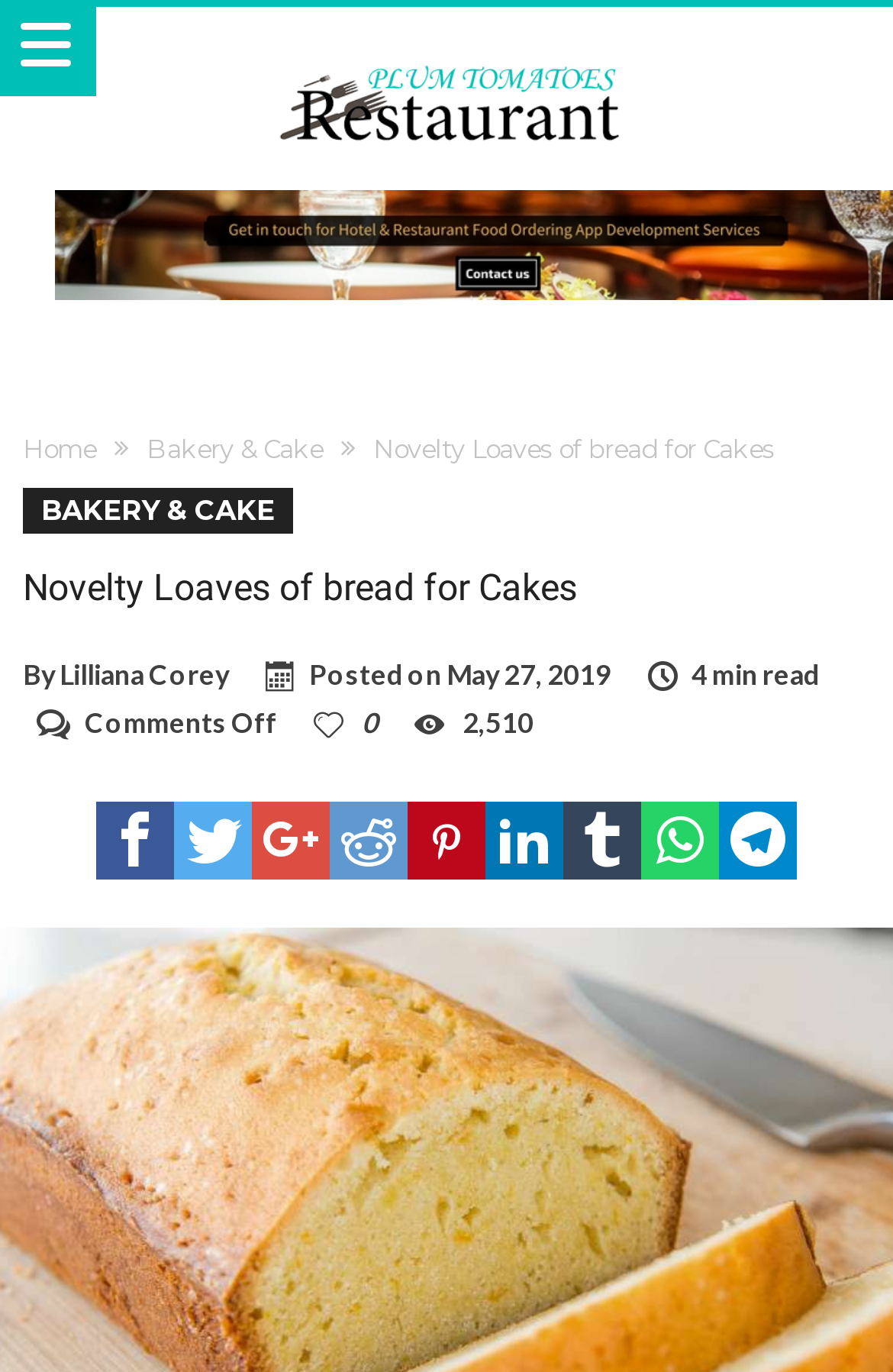Show the bounding box coordinates of the region that should be clicked to follow the instruction: "Read the article 'Novelty Loaves of bread for Cakes'."

[0.418, 0.316, 0.867, 0.339]